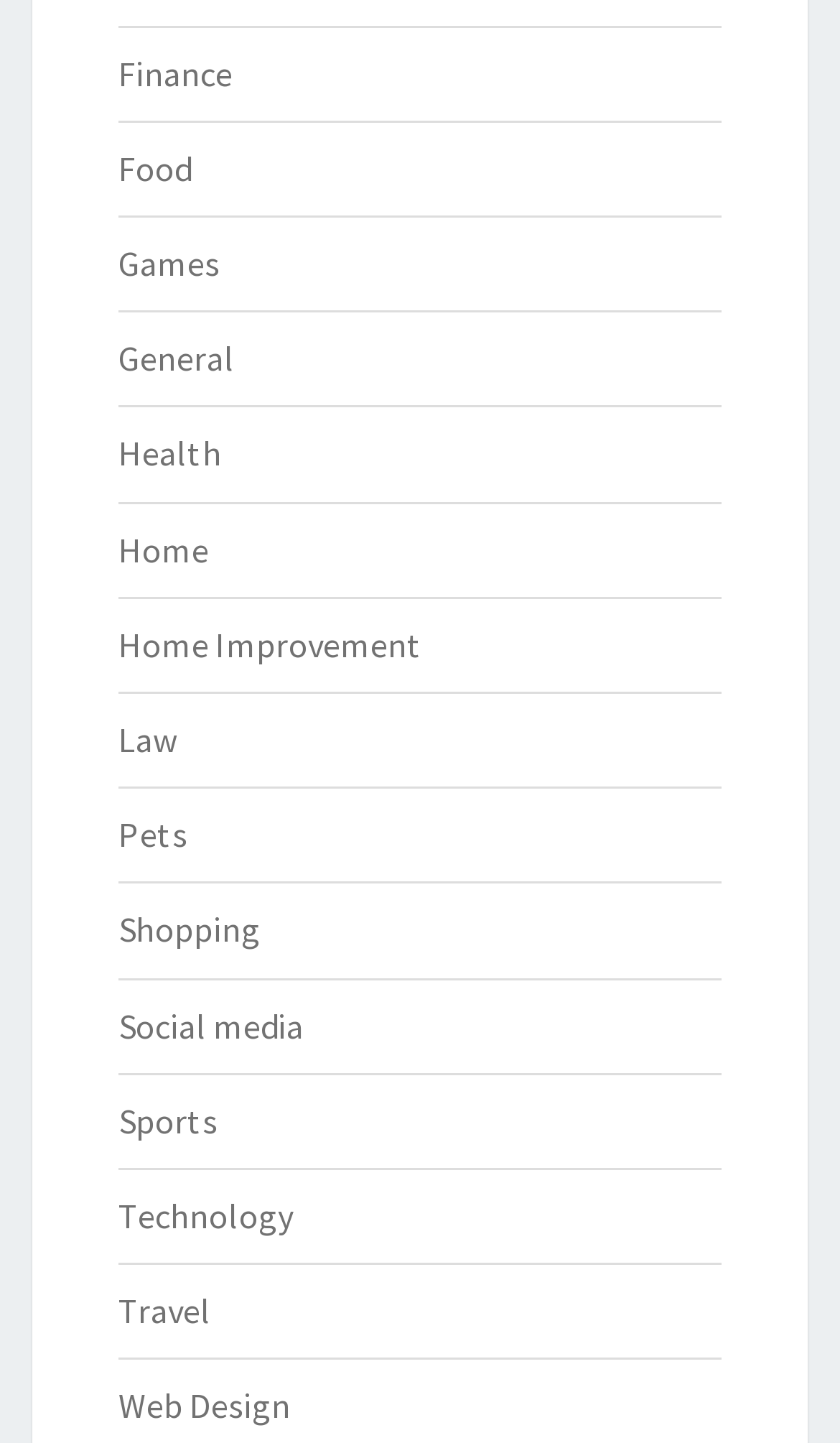Using the information in the image, give a detailed answer to the following question: What is the last category listed?

I looked at the list of links on the webpage and found that the last category listed is Web Design, which is located at the bottom of the list.